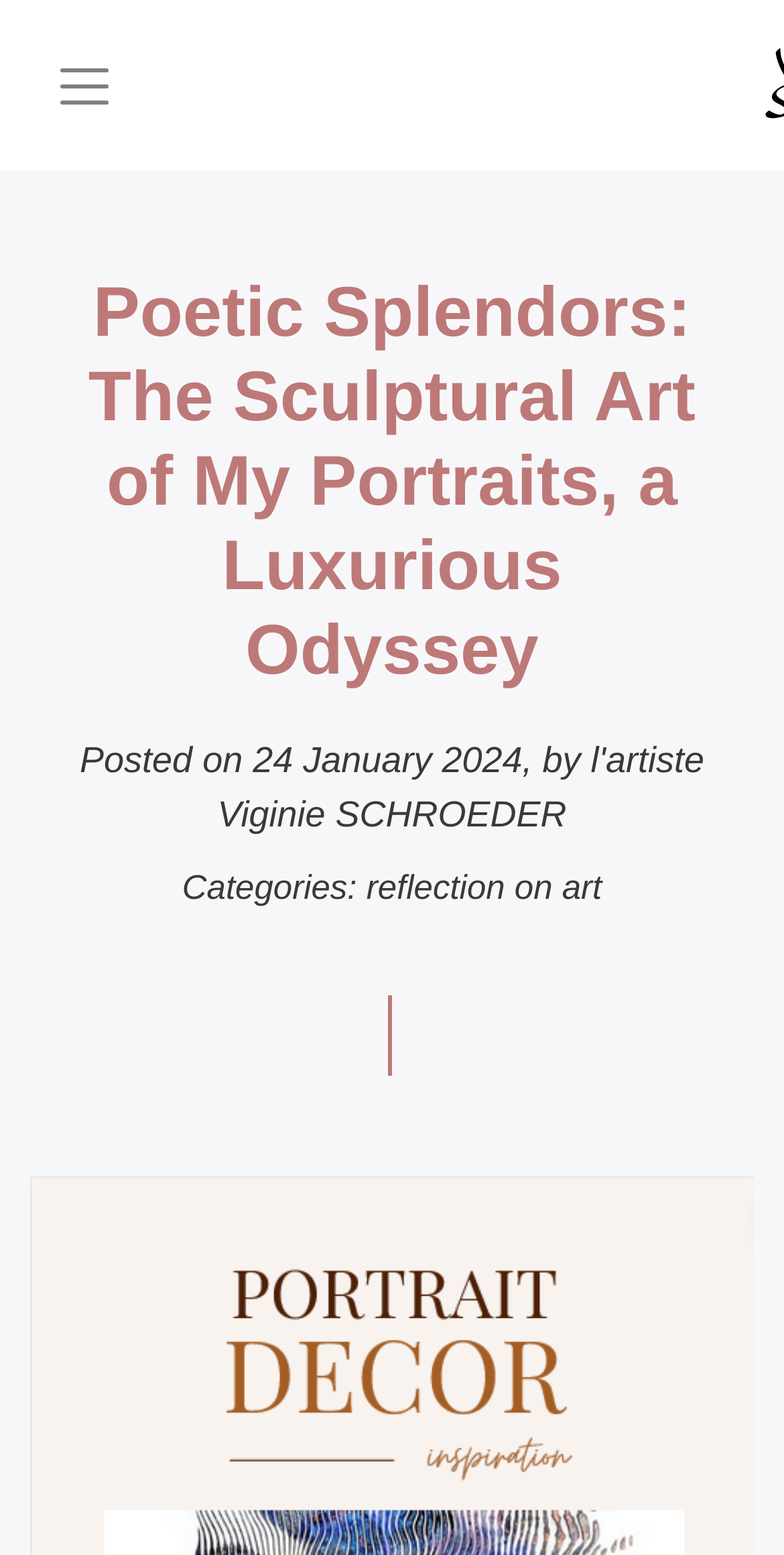Find and provide the bounding box coordinates for the UI element described with: "reflection on art".

[0.467, 0.559, 0.768, 0.583]